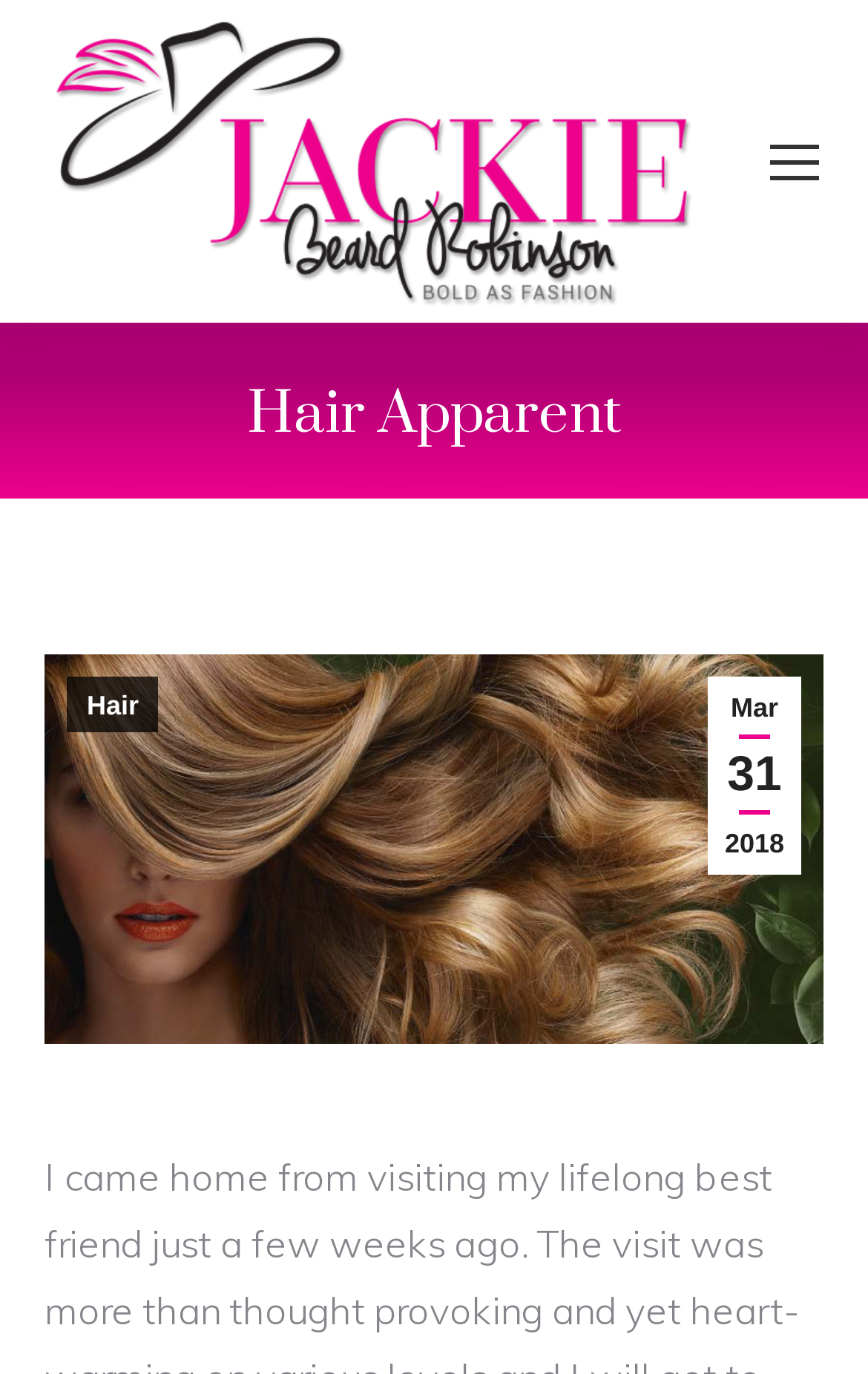Predict the bounding box coordinates for the UI element described as: "aria-label="Mobile menu icon"". The coordinates should be four float numbers between 0 and 1, presented as [left, top, right, bottom].

[0.882, 0.096, 0.949, 0.138]